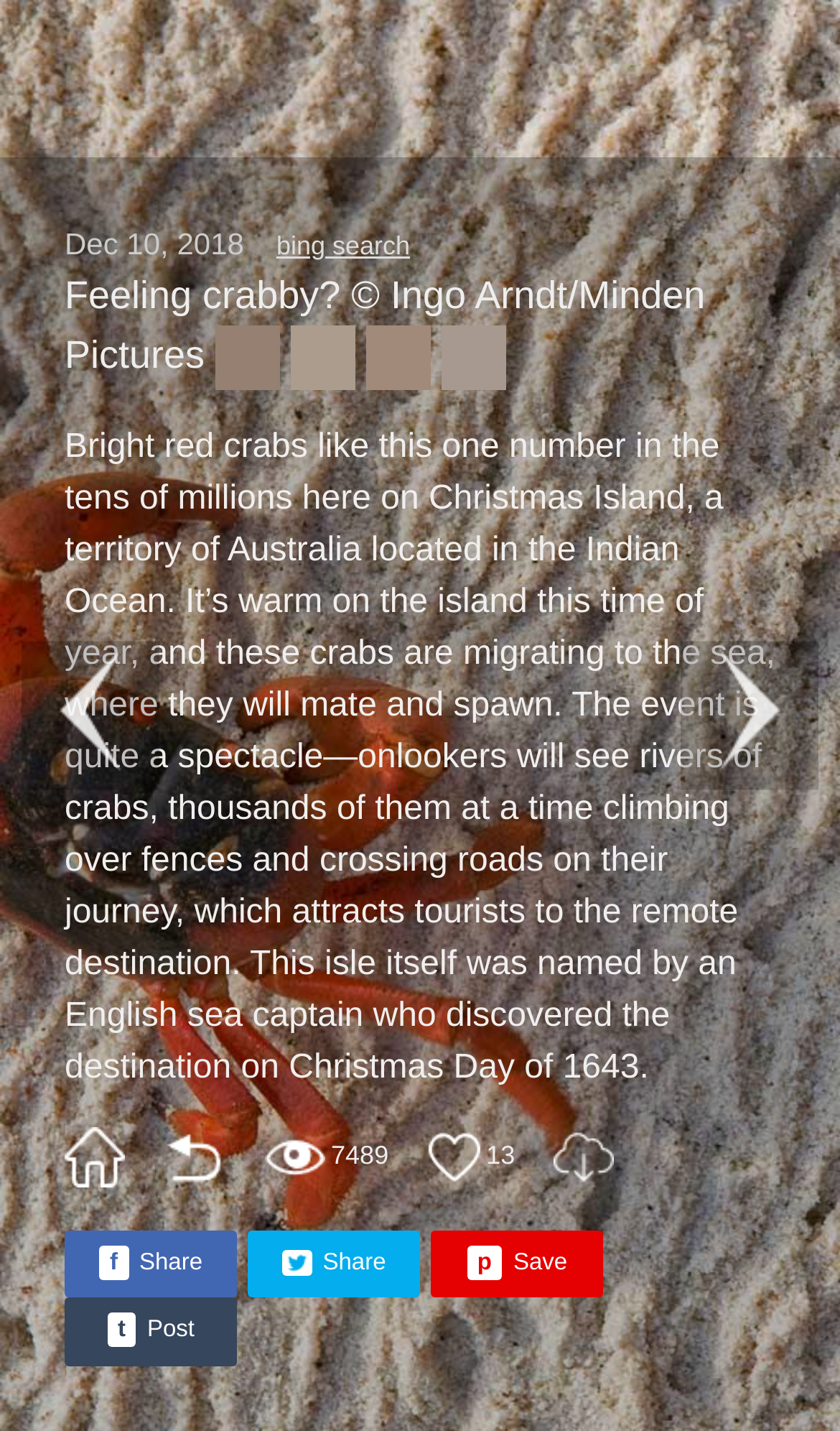Write an elaborate caption that captures the essence of the webpage.

This webpage is a Bing Wallpaper Gallery page featuring a high-definition wallpaper of bright red crabs on Christmas Island. The wallpaper, which takes up the entire page, is captioned "Feeling crabby?" and attributed to Ingo Arndt/Minden Pictures. 

At the top of the page, there is a time indicator and a "bing search" link. Below the wallpaper caption, there is a descriptive text about the image, explaining that the bright red crabs are migrating to the sea to mate and spawn, attracting tourists to the remote destination. 

On the top-right side of the page, there are several links, including empty links and a "home" and "back" button. Below these links, there is a "views" indicator with a count of 7489, a "like" button with 13 likes, and a "Download 1920x1080" link. 

At the bottom of the page, there are several social media buttons, including a Facebook "f" button, a "Share" button, an image, a Pinterest "p" button, a "Save" button, and a "Post" button.